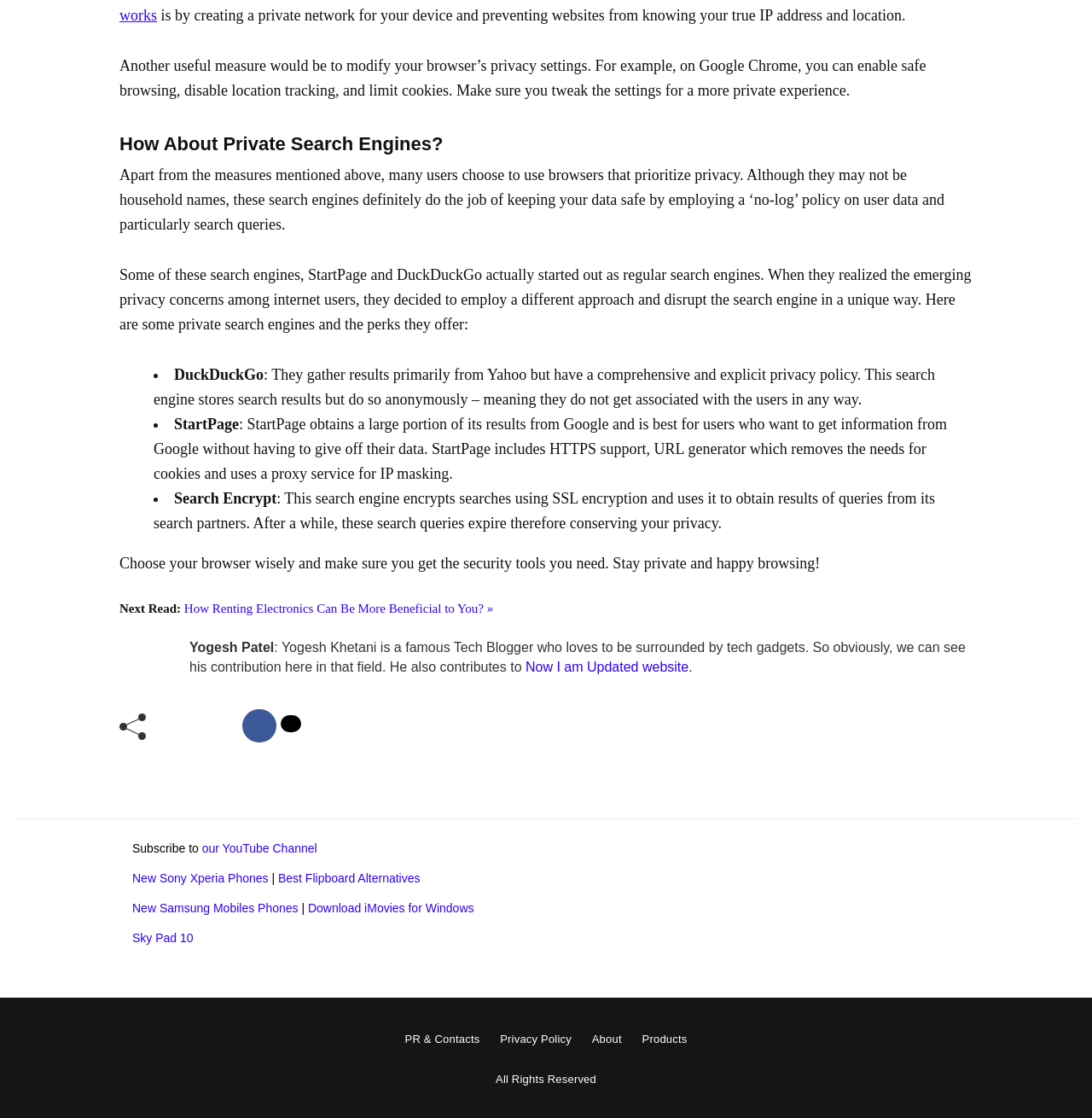Please identify the coordinates of the bounding box for the clickable region that will accomplish this instruction: "Read about private search engines".

[0.109, 0.115, 0.891, 0.142]